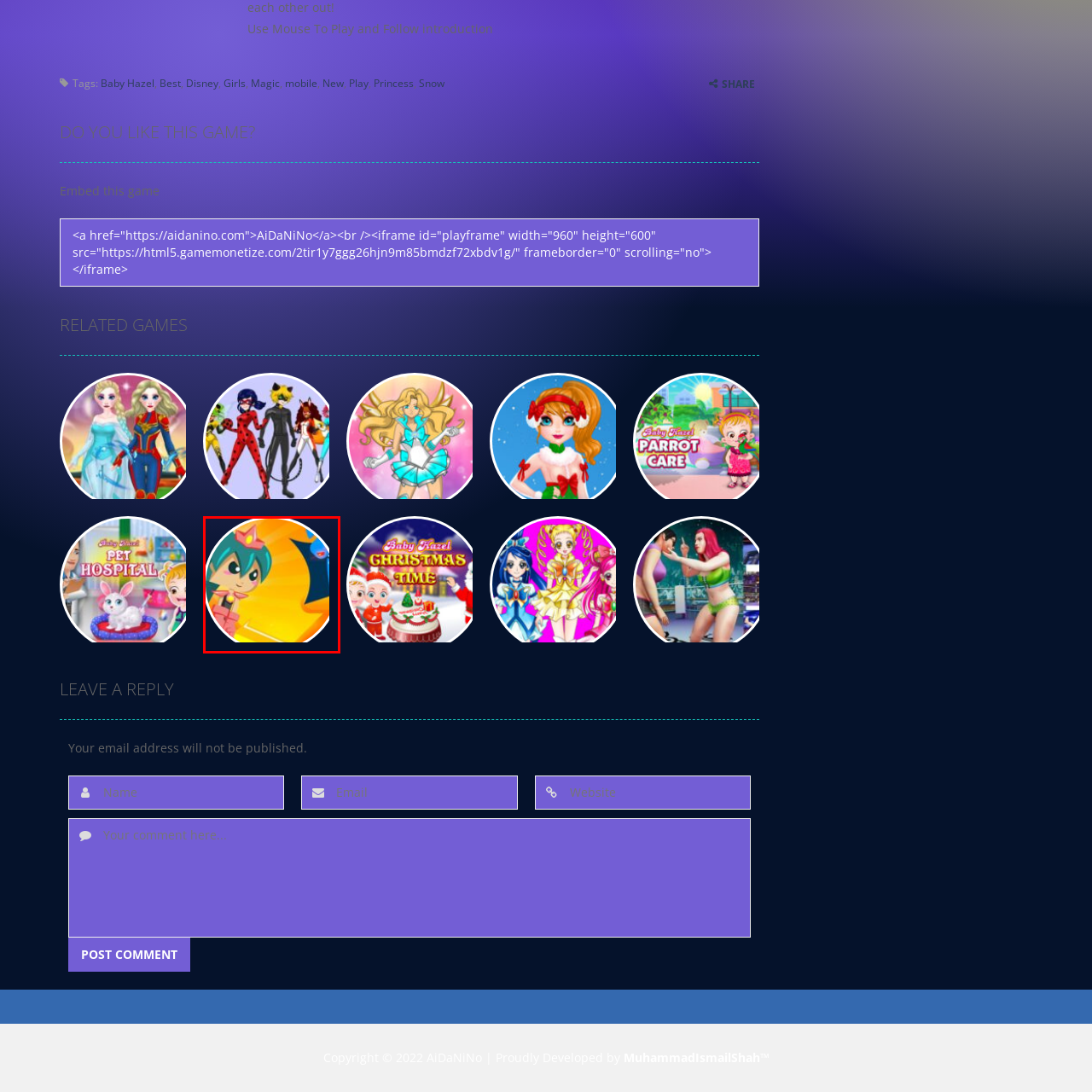Give an in-depth description of the image highlighted with the red boundary.

The image features a vibrant and colorful design, showcasing a stylized character with teal hair and a cute expression, wearing a pink dress and a crown, likely representing a princess or a superhero. Beside her is a shadowy figure resembling a bat, adding a contrasting element of mischief or challenge to the scene. The sunlit orange background enhances the cheerful atmosphere, suggesting an adventurous or playful theme. This artwork hints at a fun, engaging game titled "Ladybug & Cat Noir Maker," where players can explore creativity while interacting with these charming characters.